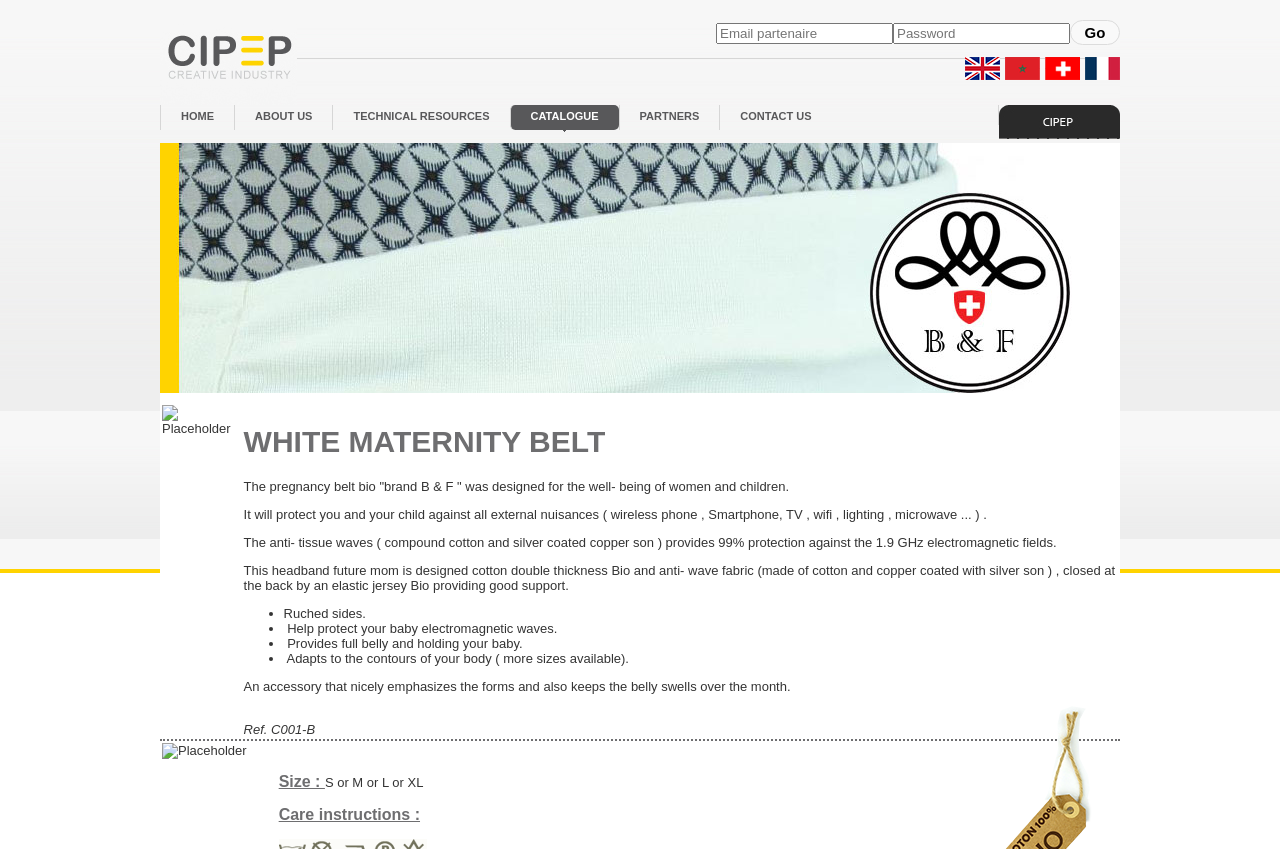What is the material of the WHITE MATERNITY BELT?
Using the visual information, reply with a single word or short phrase.

Cotton and silver coated copper